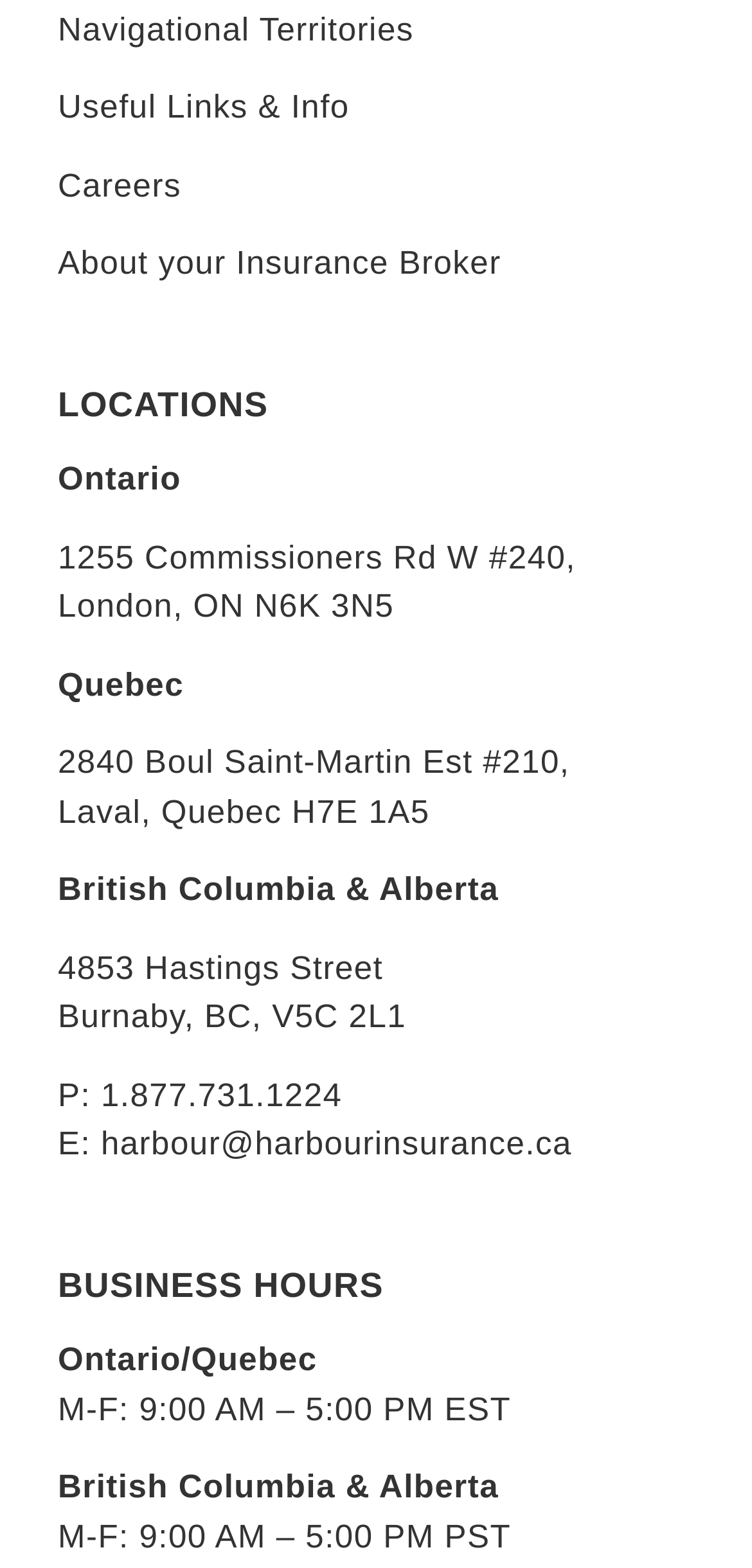Locate the bounding box coordinates of the item that should be clicked to fulfill the instruction: "click the PayPal image".

None